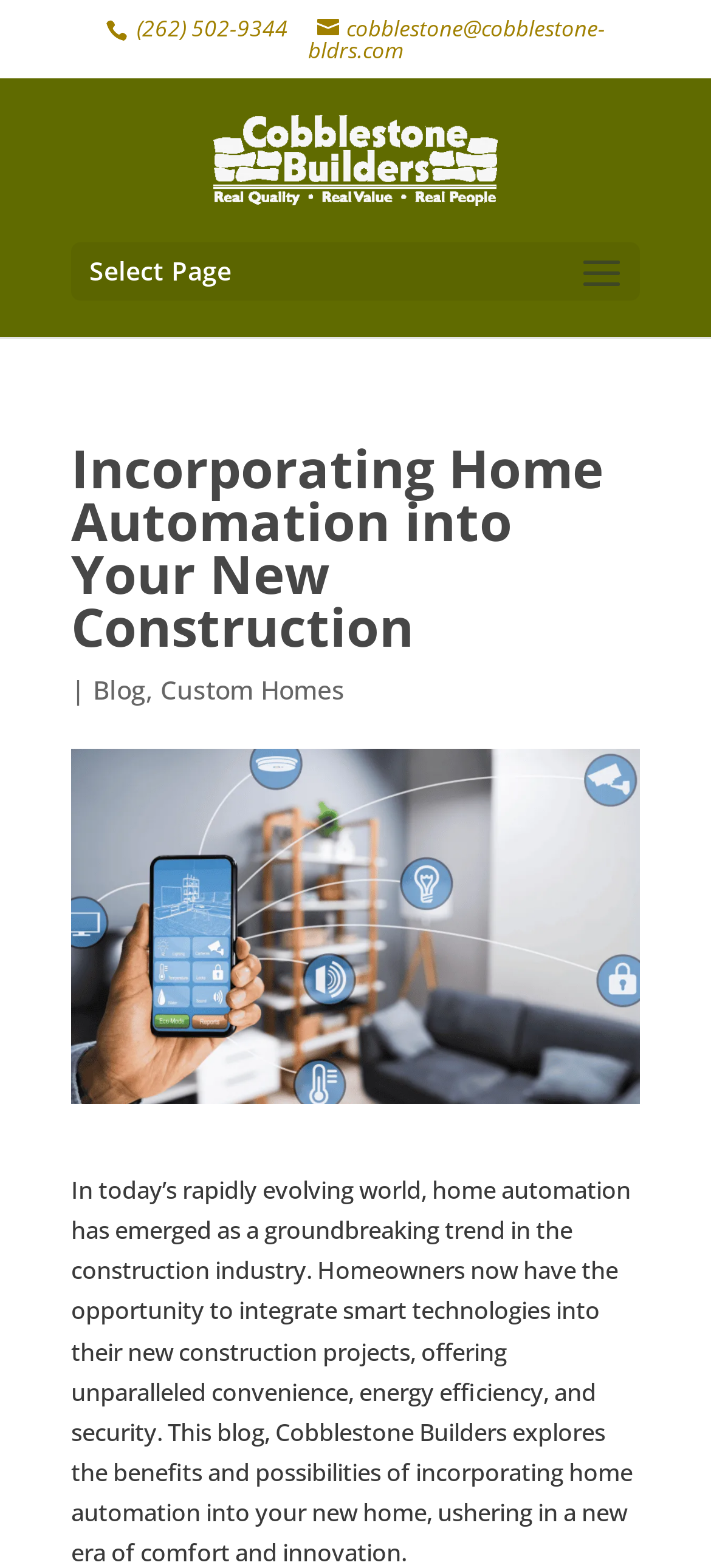What is the phone number of Cobblestone Builders?
Please use the image to provide a one-word or short phrase answer.

(262) 502-9344